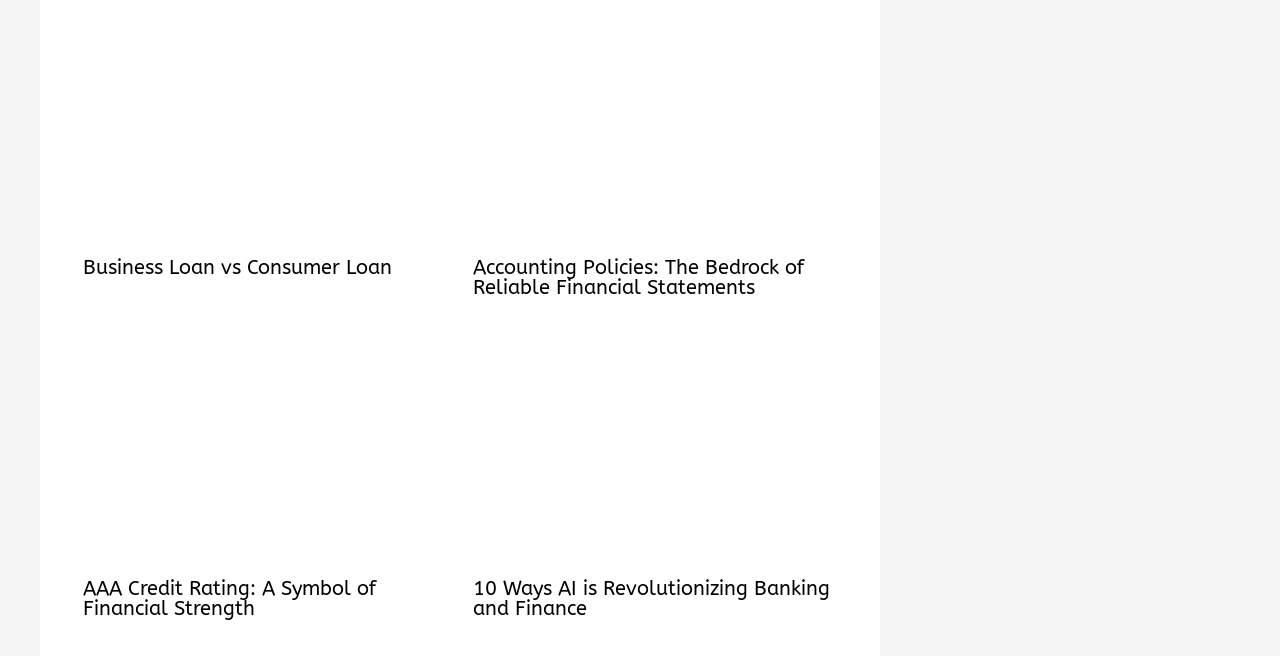How many articles are on this webpage?
Refer to the image and give a detailed answer to the question.

I counted the number of article elements, which are children of the Root Element, and found two articles.